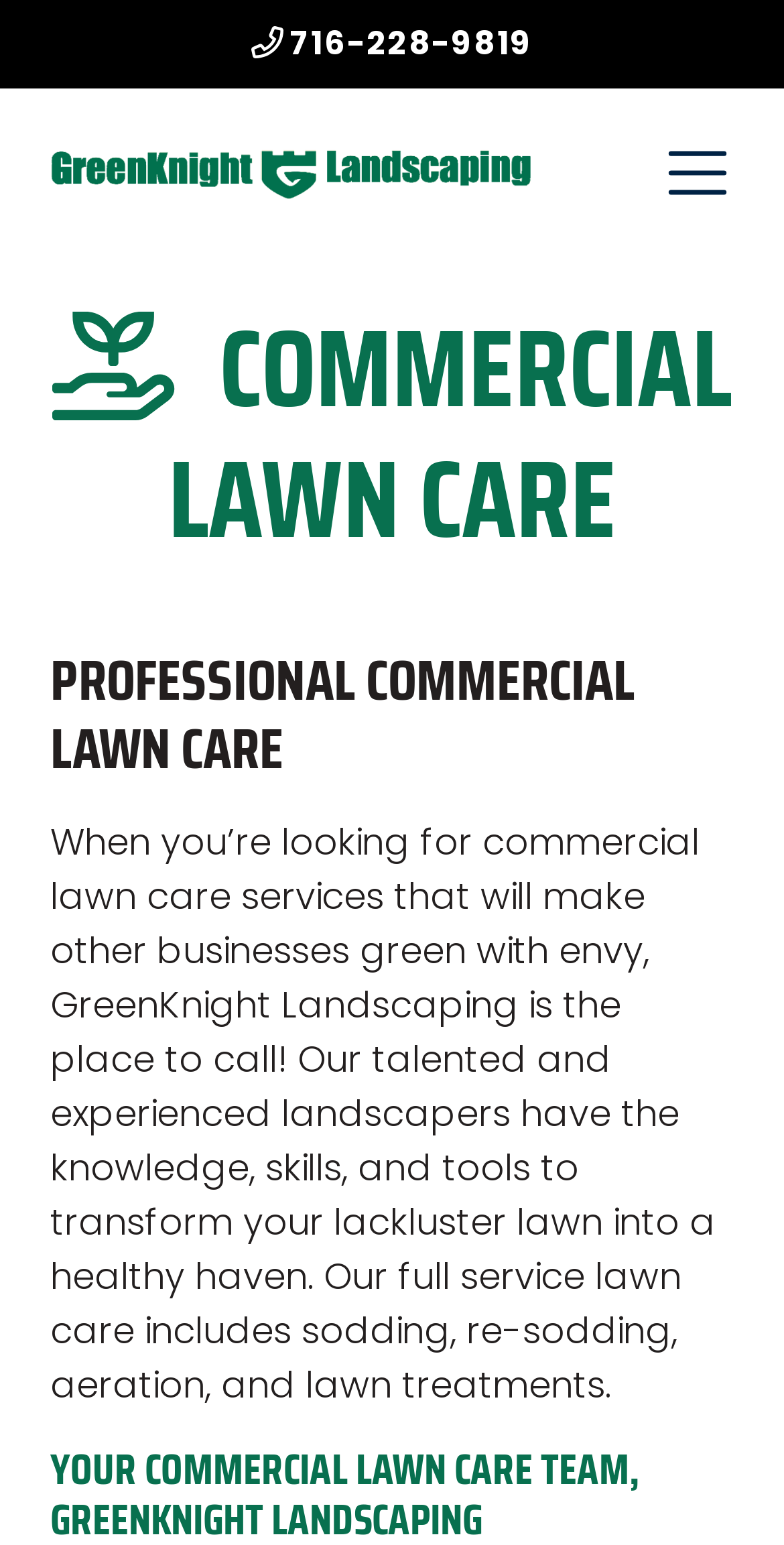What is included in the full service lawn care?
Respond to the question with a single word or phrase according to the image.

Sodding, re-sodding, aeration, and lawn treatments